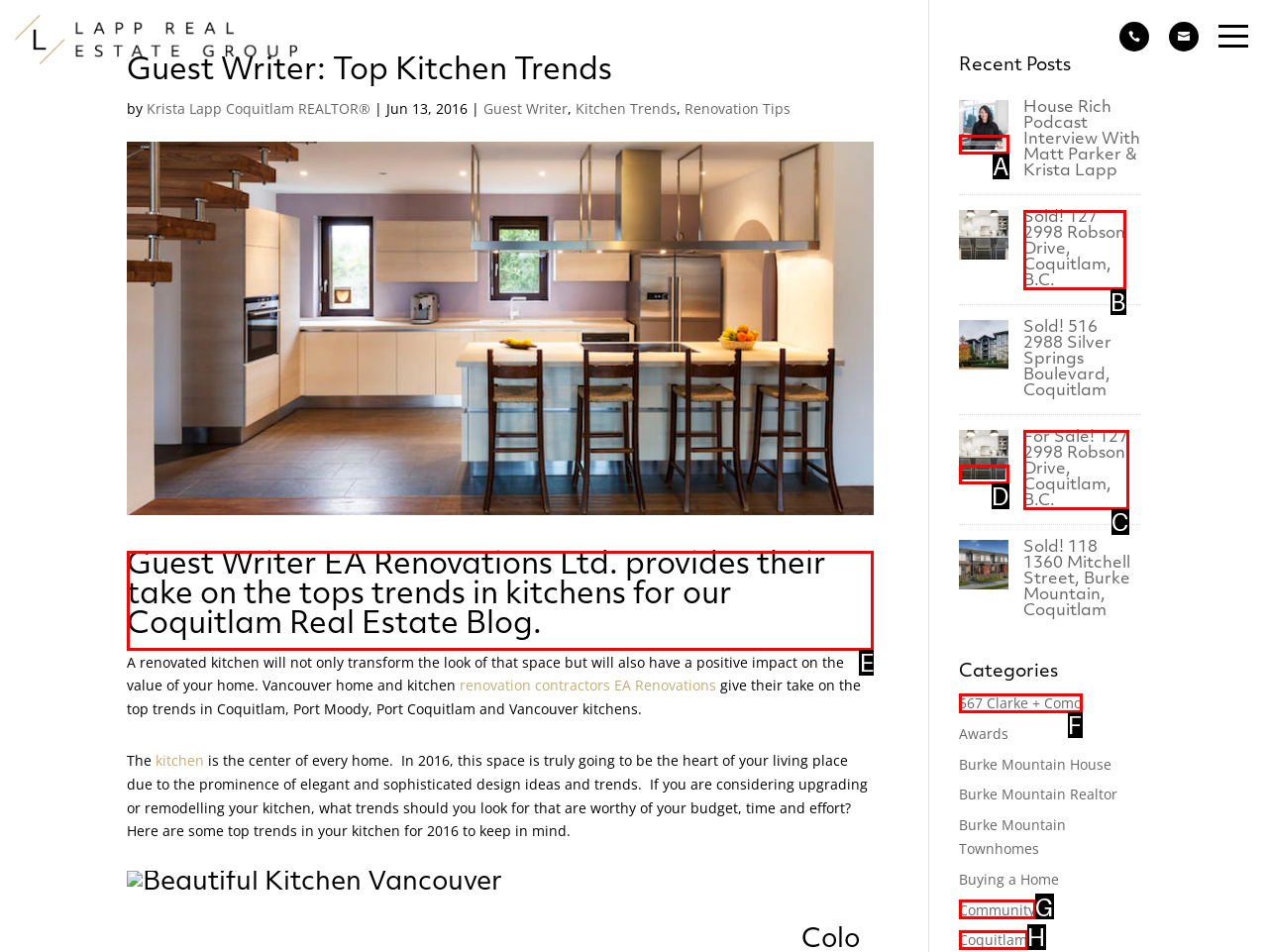Tell me which option I should click to complete the following task: Click 'Old News'
Answer with the option's letter from the given choices directly.

None